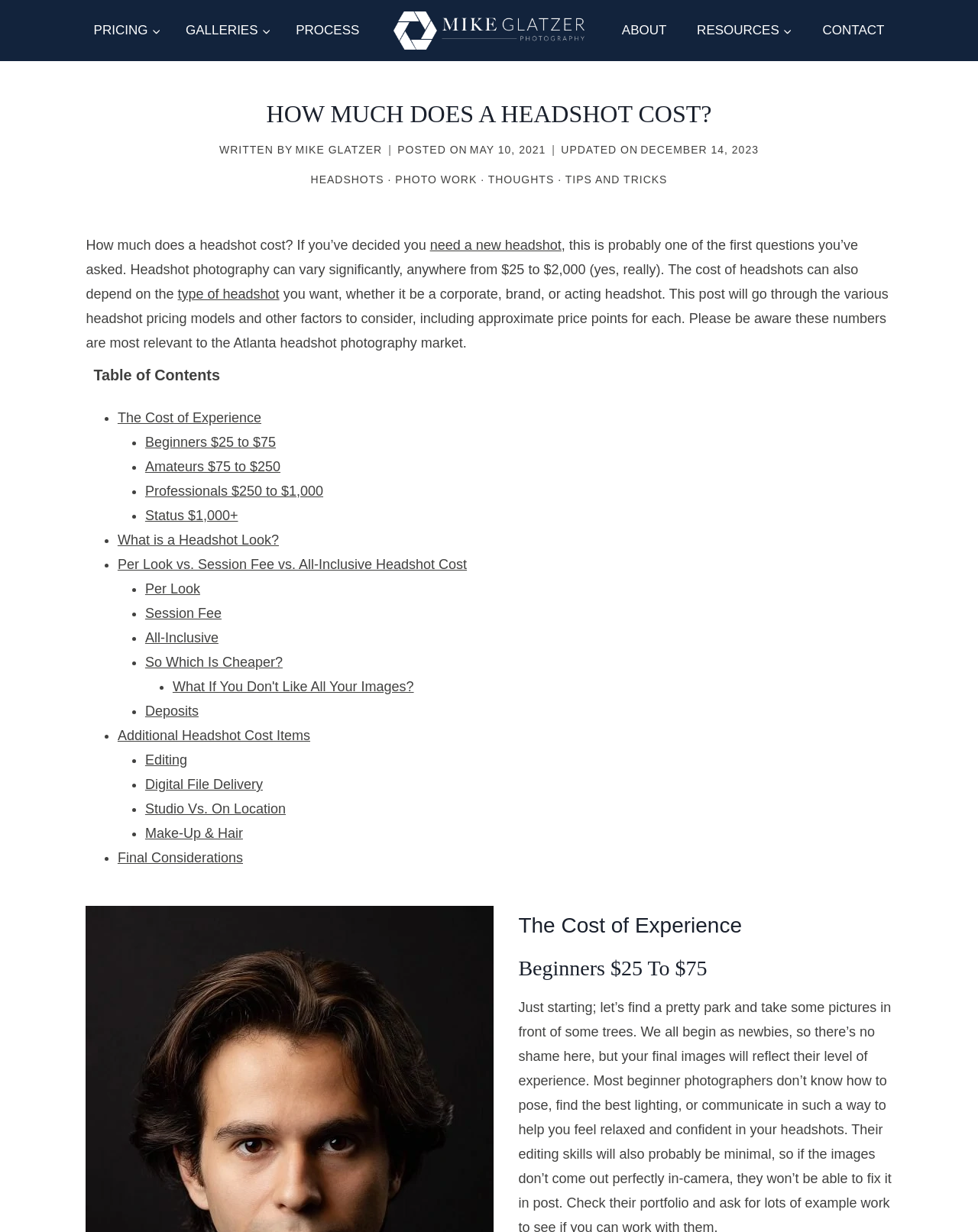Identify the bounding box coordinates for the element that needs to be clicked to fulfill this instruction: "Click on the 'HEADSHOTS' link". Provide the coordinates in the format of four float numbers between 0 and 1: [left, top, right, bottom].

[0.318, 0.141, 0.393, 0.151]